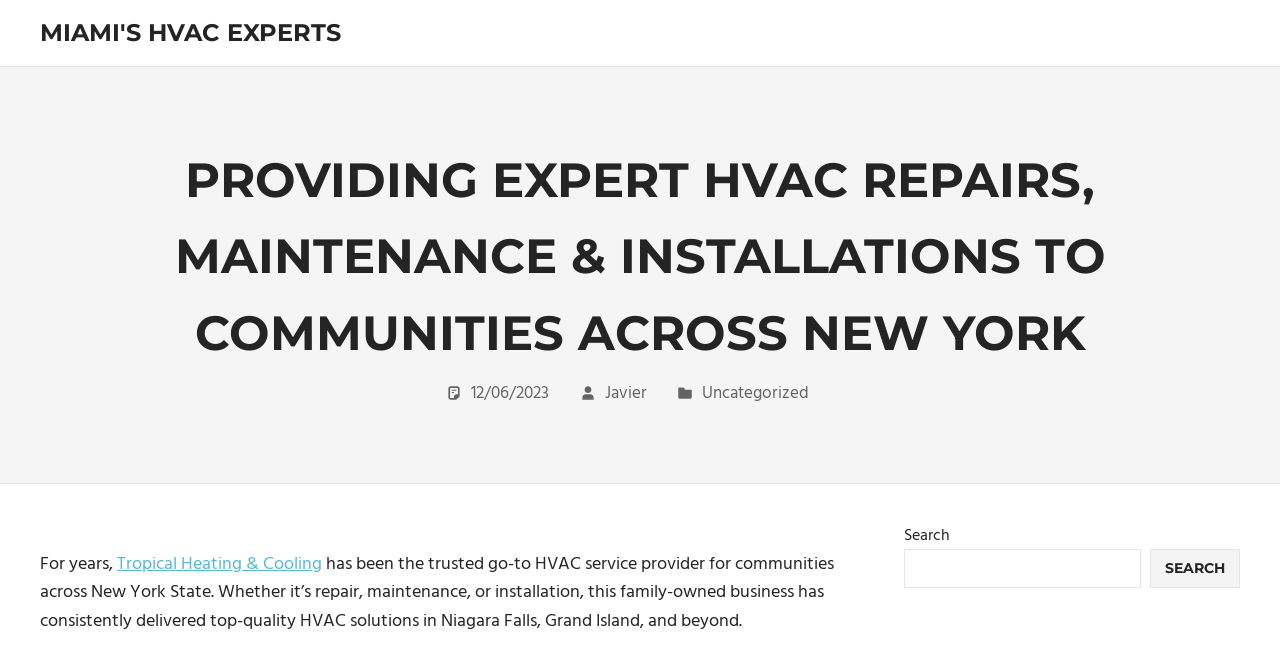Please answer the following question as detailed as possible based on the image: 
Who is the author of the latest article?

I found a link with the text 'Javier' on the webpage, which is likely to be the author of the latest article or post, as it is placed near the date and category links.